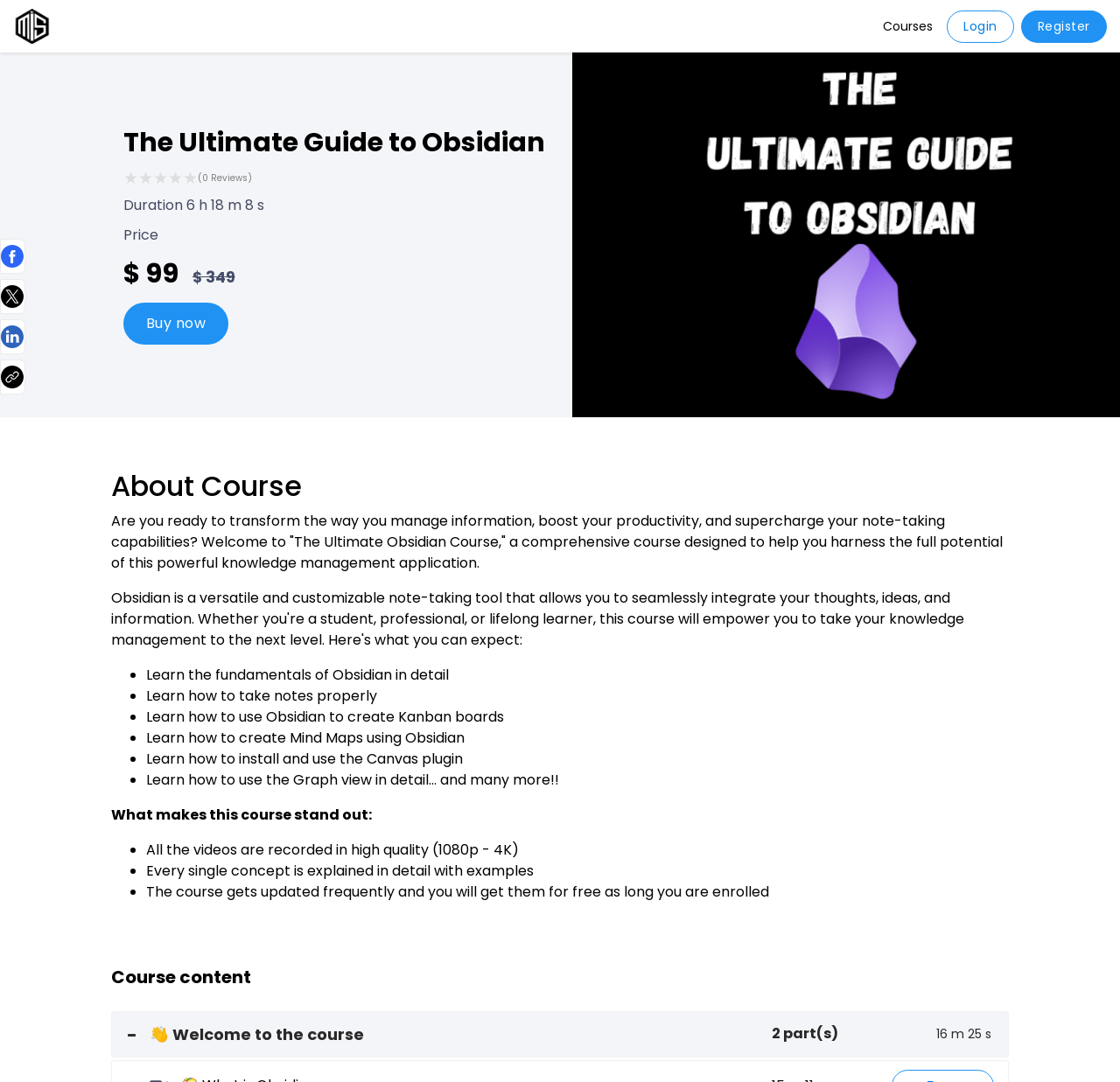Please provide a comprehensive answer to the question below using the information from the image: What is the name of the course?

I inferred this answer by looking at the heading element with the text 'The Ultimate Guide to Obsidian' which is a prominent element on the webpage, indicating that it is the title of the course.